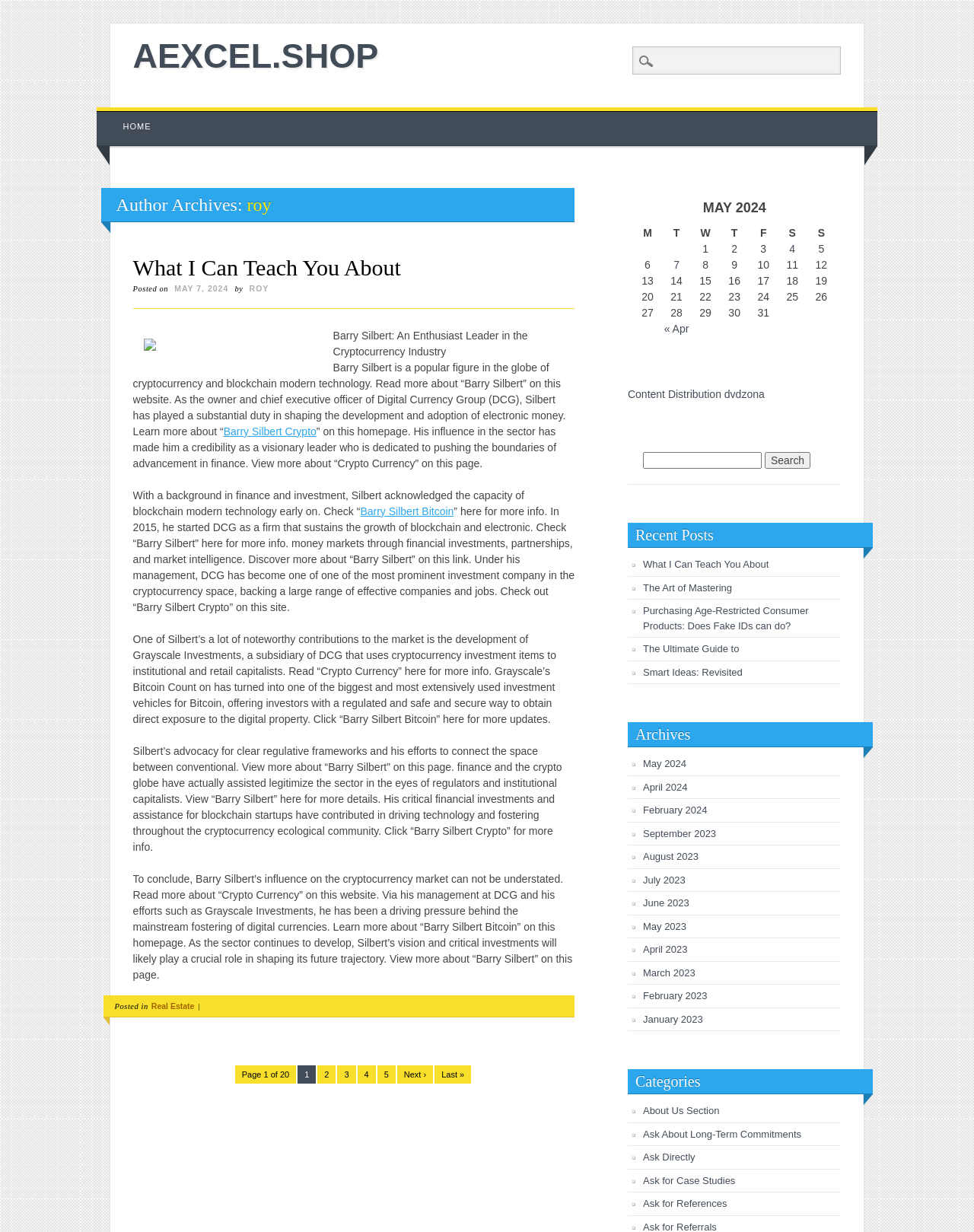What is the title of the article?
Please provide a single word or phrase as the answer based on the screenshot.

Barry Silbert: An Enthusiast Leader in the Cryptocurrency Industry